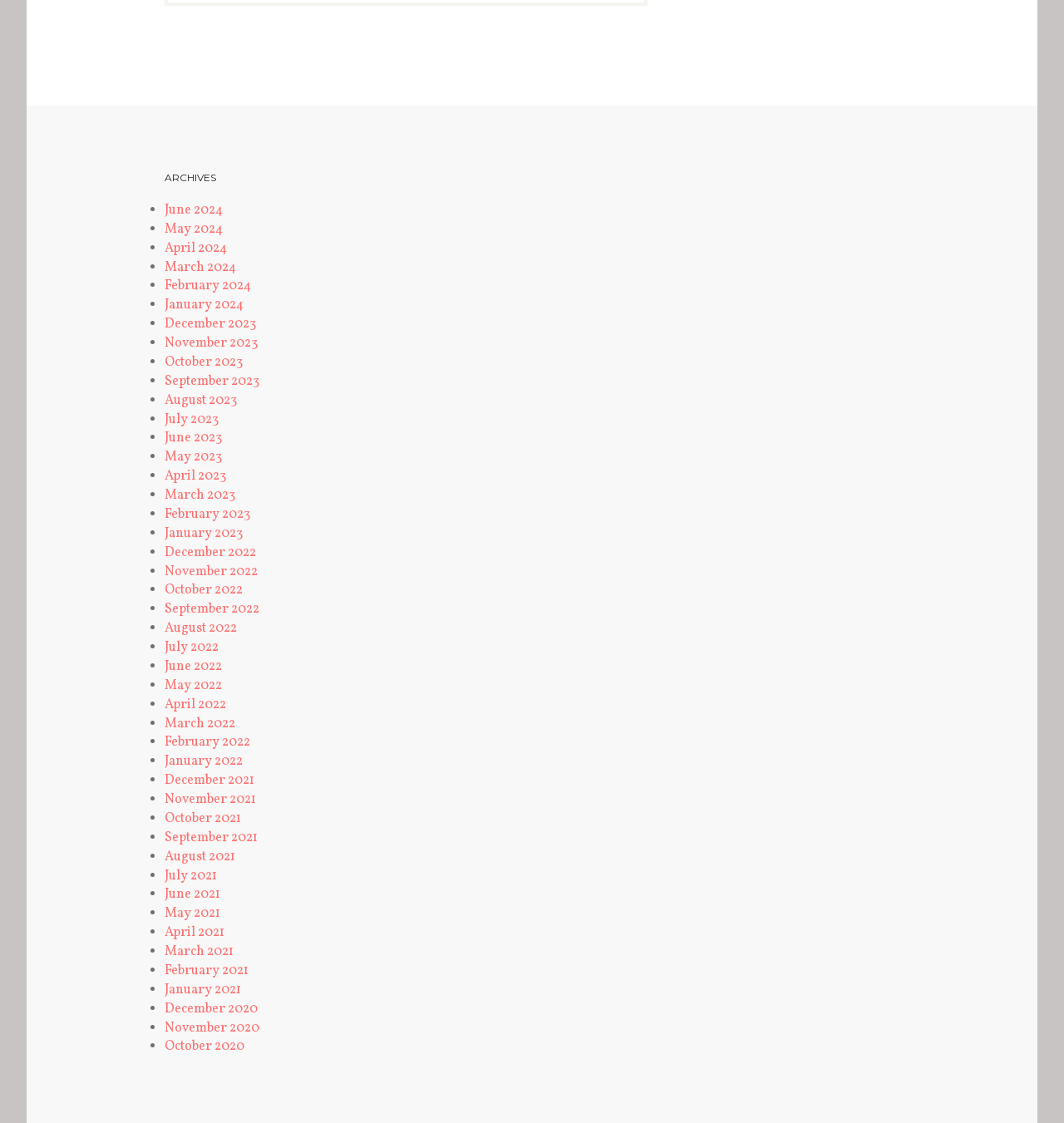What is the pattern of the list markers on the archives page?
Based on the image, please offer an in-depth response to the question.

The list markers on the archives page are bullets, represented by the '•' symbol, which precede each link element in the list.